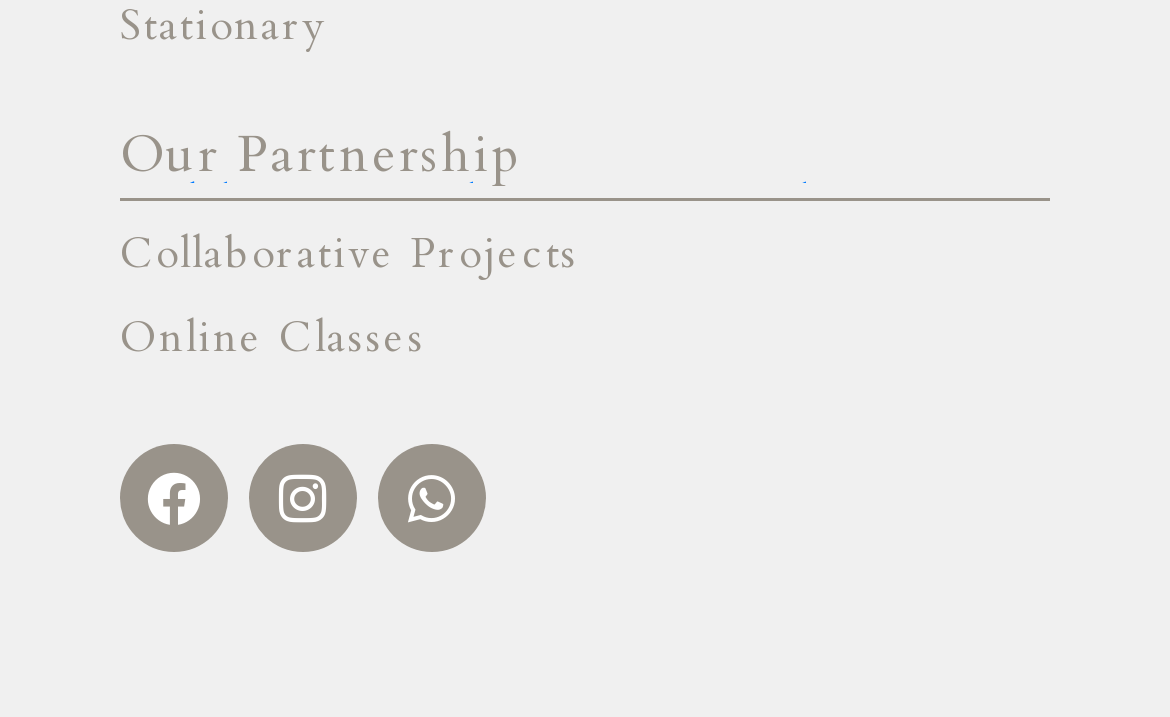Can you identify the bounding box coordinates of the clickable region needed to carry out this instruction: 'View Online Classes'? The coordinates should be four float numbers within the range of 0 to 1, stated as [left, top, right, bottom].

[0.103, 0.415, 0.897, 0.532]